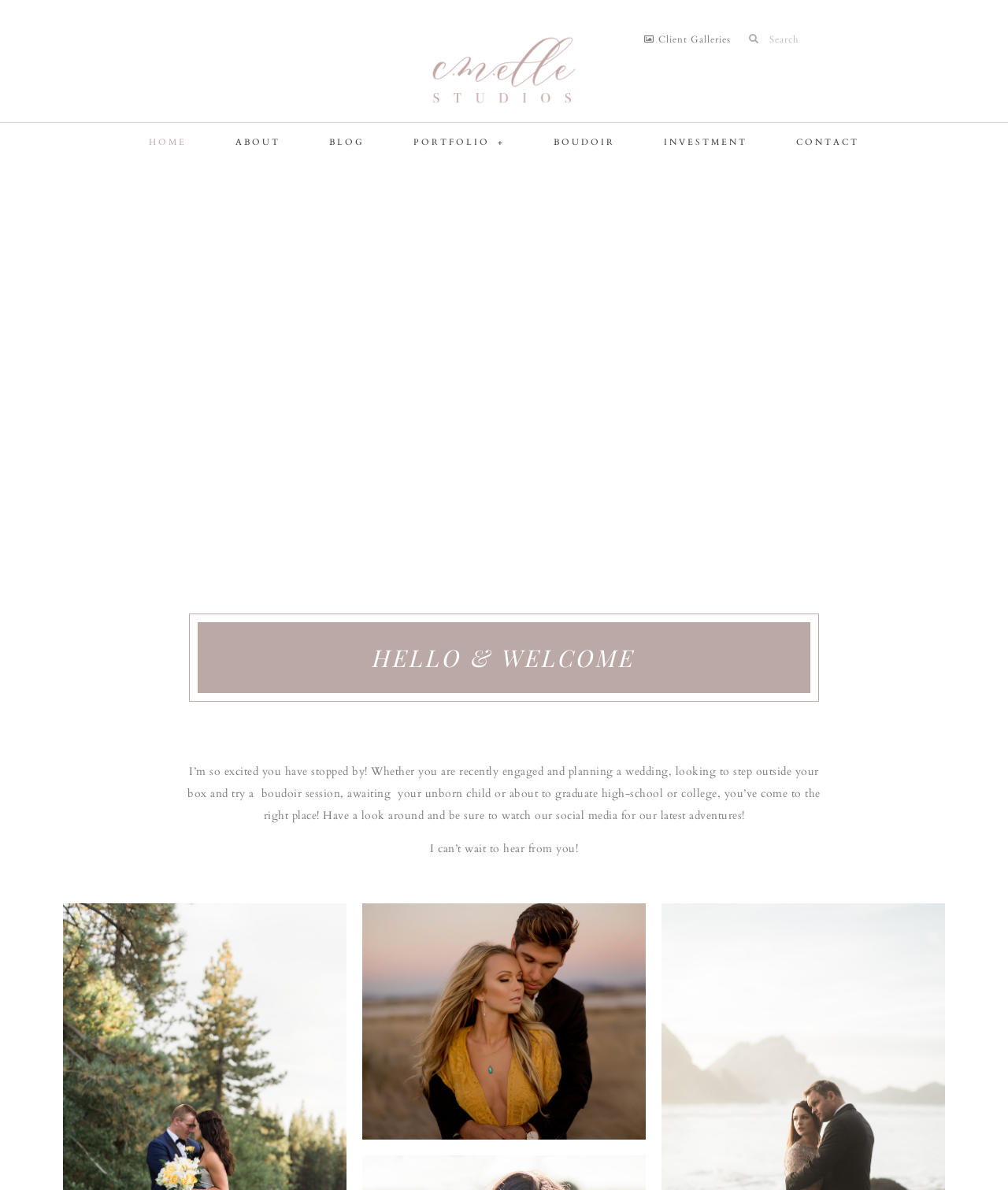What is the purpose of the search box?
Answer the question with a detailed and thorough explanation.

The search box is located at the top right corner of the webpage, and it is likely used to search for specific content within the website, such as blog posts, portfolio items, or other information related to the photography services offered.